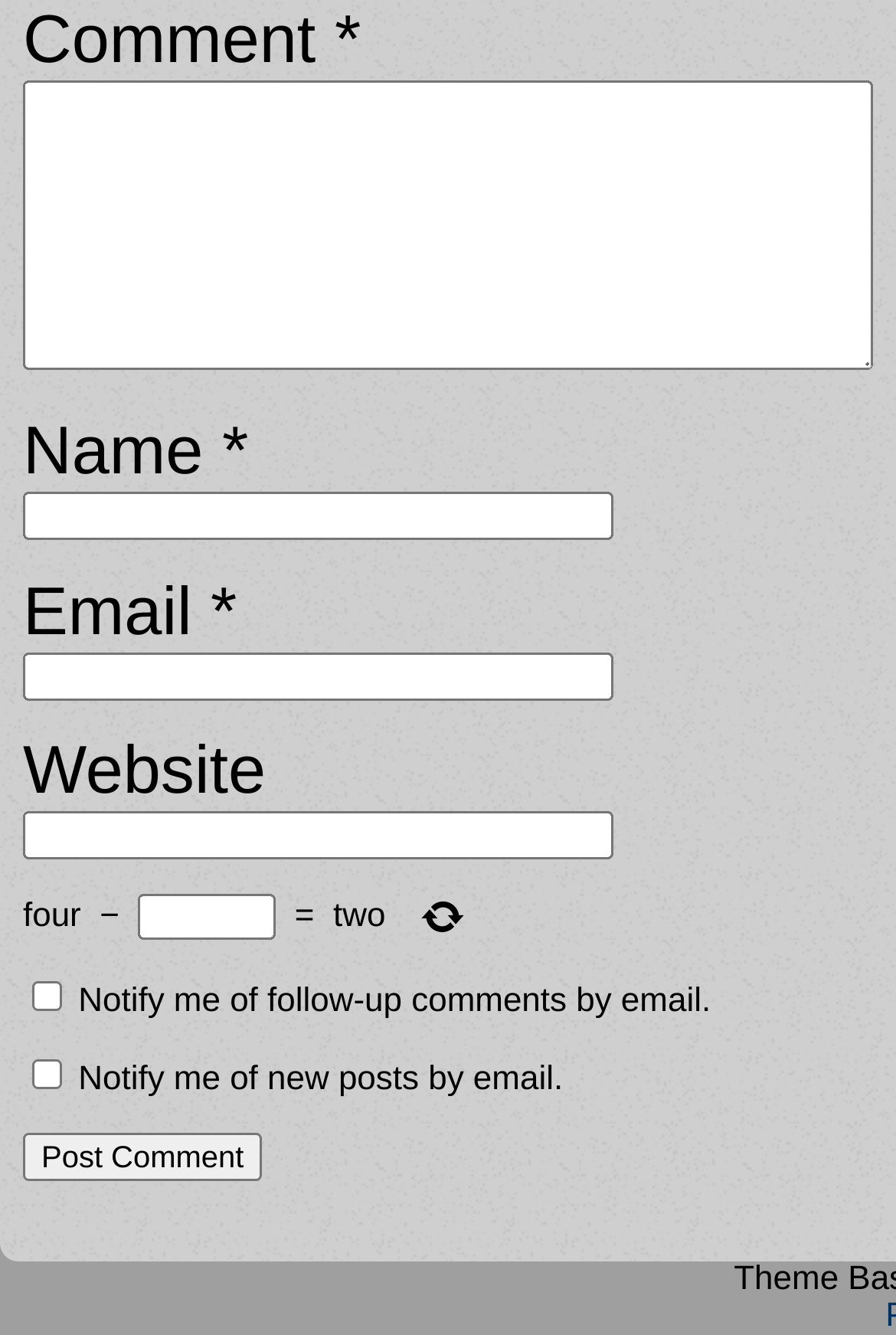Please identify the bounding box coordinates of the element I should click to complete this instruction: 'check September 2021'. The coordinates should be given as four float numbers between 0 and 1, like this: [left, top, right, bottom].

None